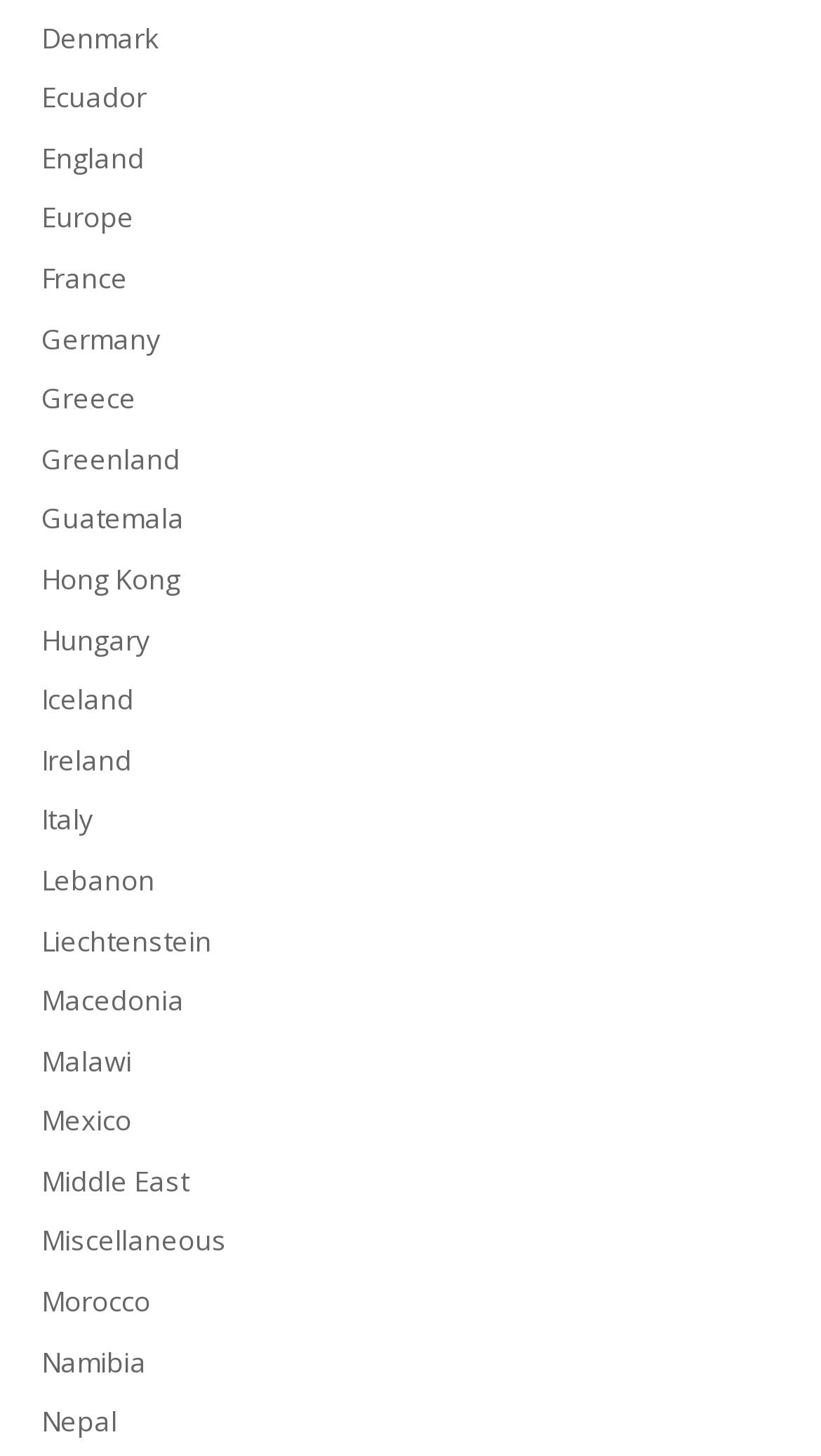Can you provide the bounding box coordinates for the element that should be clicked to implement the instruction: "explore Europe"?

[0.05, 0.136, 0.163, 0.162]